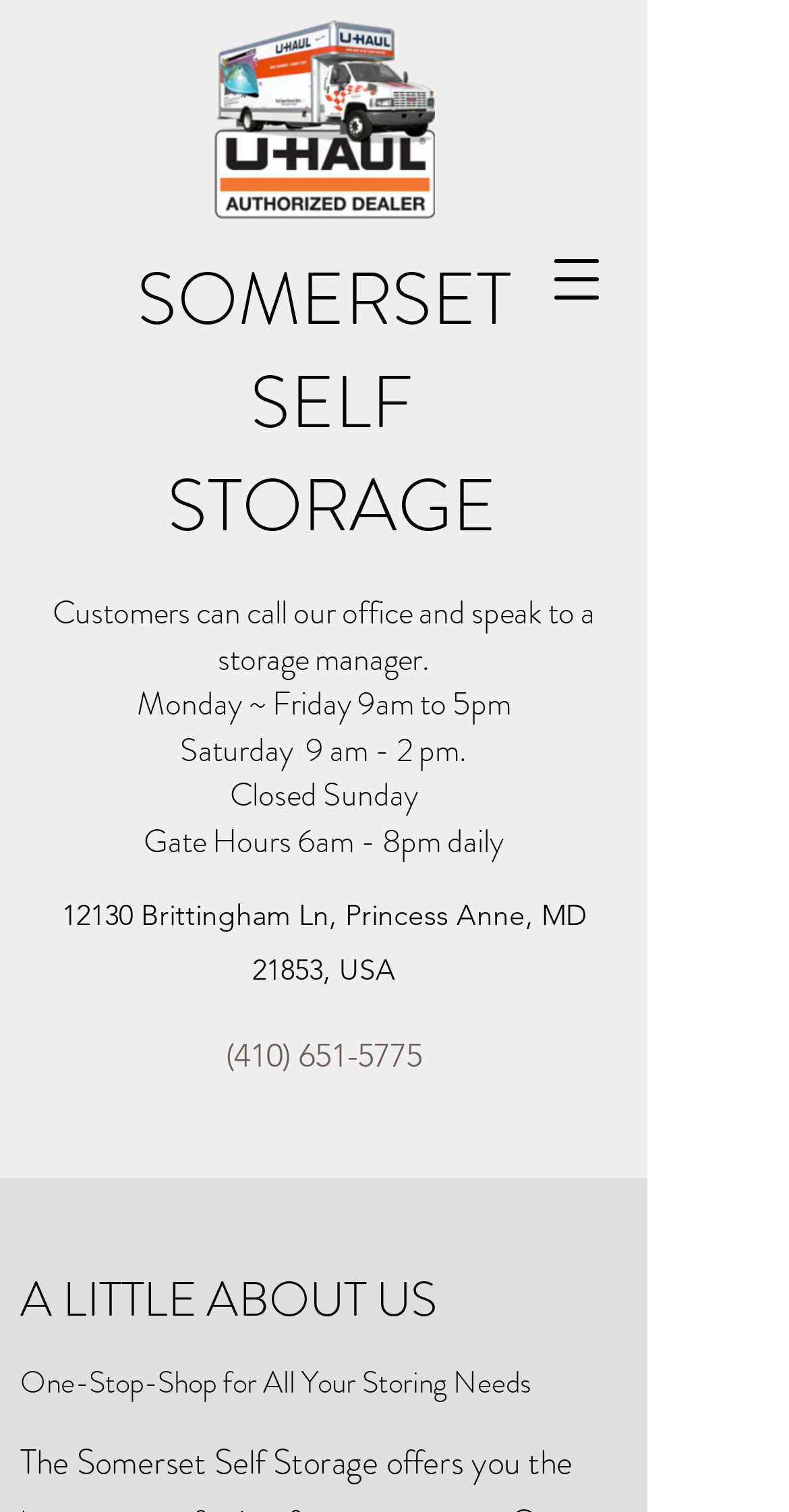What is the gate hours of Somerset Self Storage?
Based on the image, please offer an in-depth response to the question.

I found the gate hours by looking at the heading element that contains the gate hours information. This element is located near the office hours information, suggesting that it is related to accessing the storage facility. The gate hours are listed as 6am to 8pm daily, indicating that the facility is accessible during these hours.